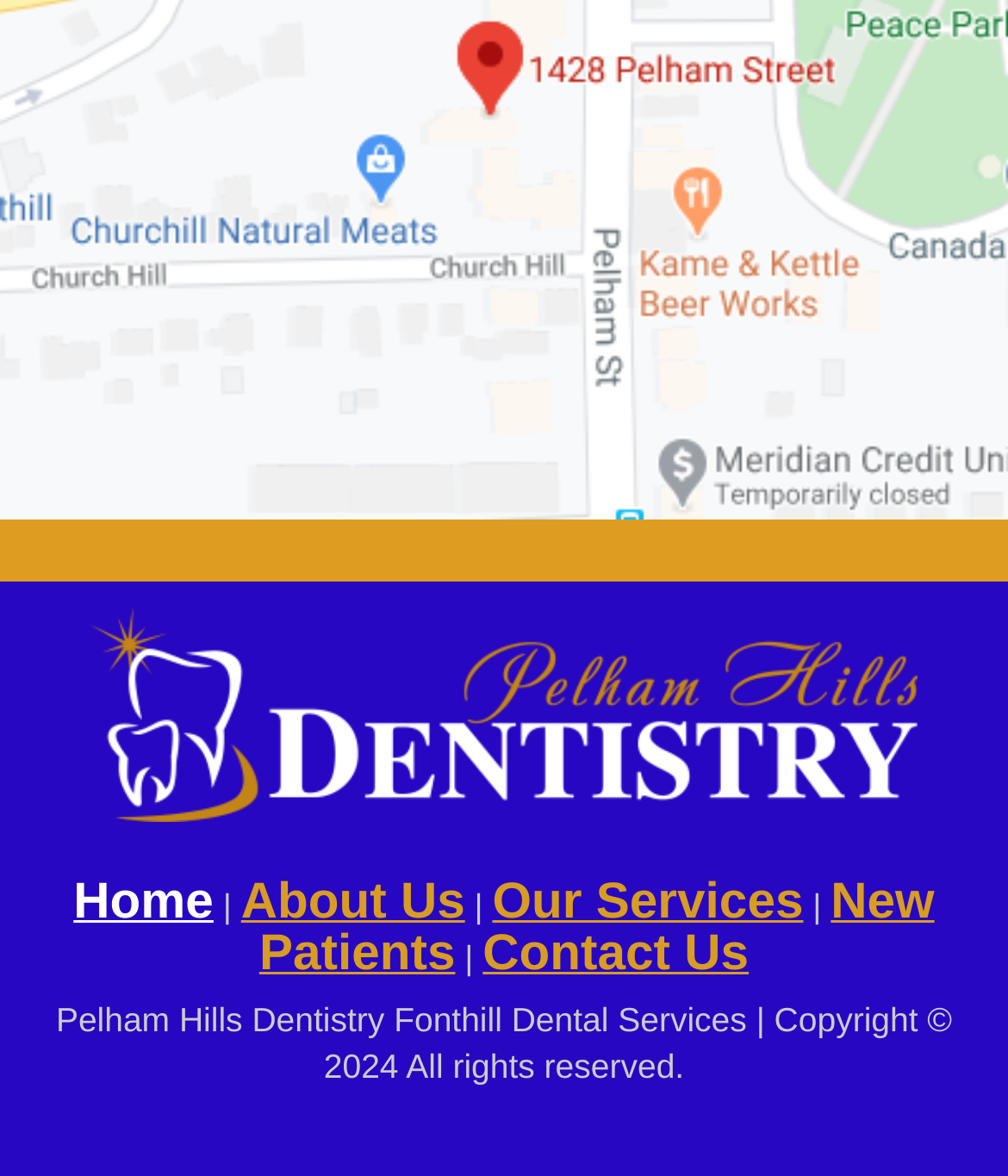For the element described, predict the bounding box coordinates as (top-left x, top-left y, bottom-right x, bottom-right y). All values should be between 0 and 1. Element description: Home

[0.073, 0.743, 0.212, 0.791]